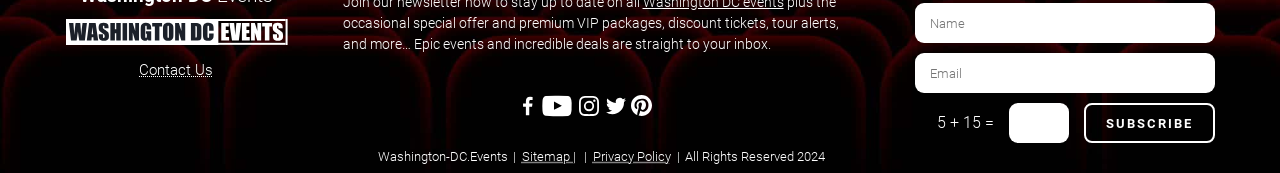Locate the bounding box coordinates of the element you need to click to accomplish the task described by this instruction: "Visit Facebook page".

[0.404, 0.605, 0.423, 0.697]